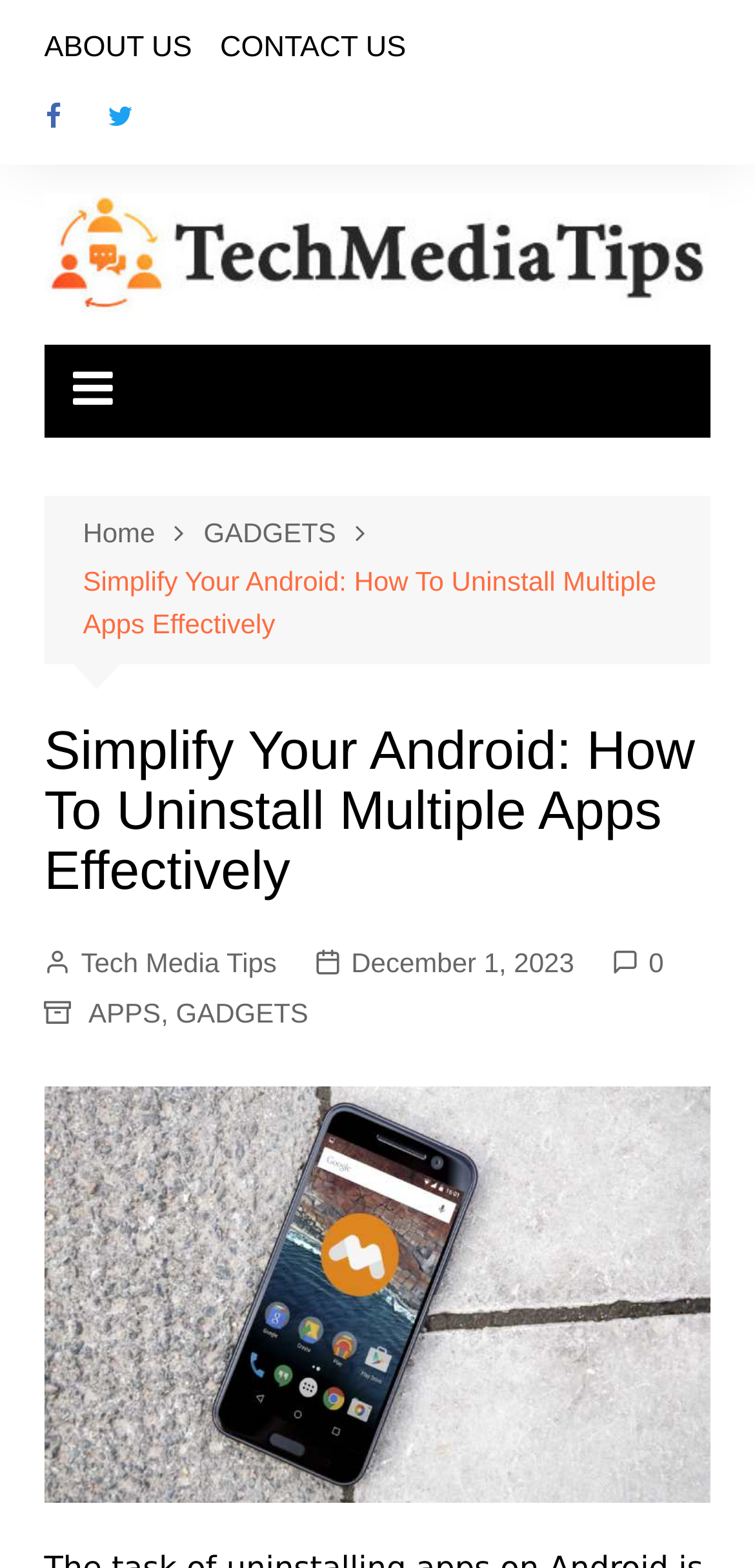What is the category of the article?
Refer to the image and provide a thorough answer to the question.

I determined the category of the article by looking at the breadcrumbs navigation section, where I found the link 'GADGETS ' which indicates that the current article belongs to the GADGETS category.